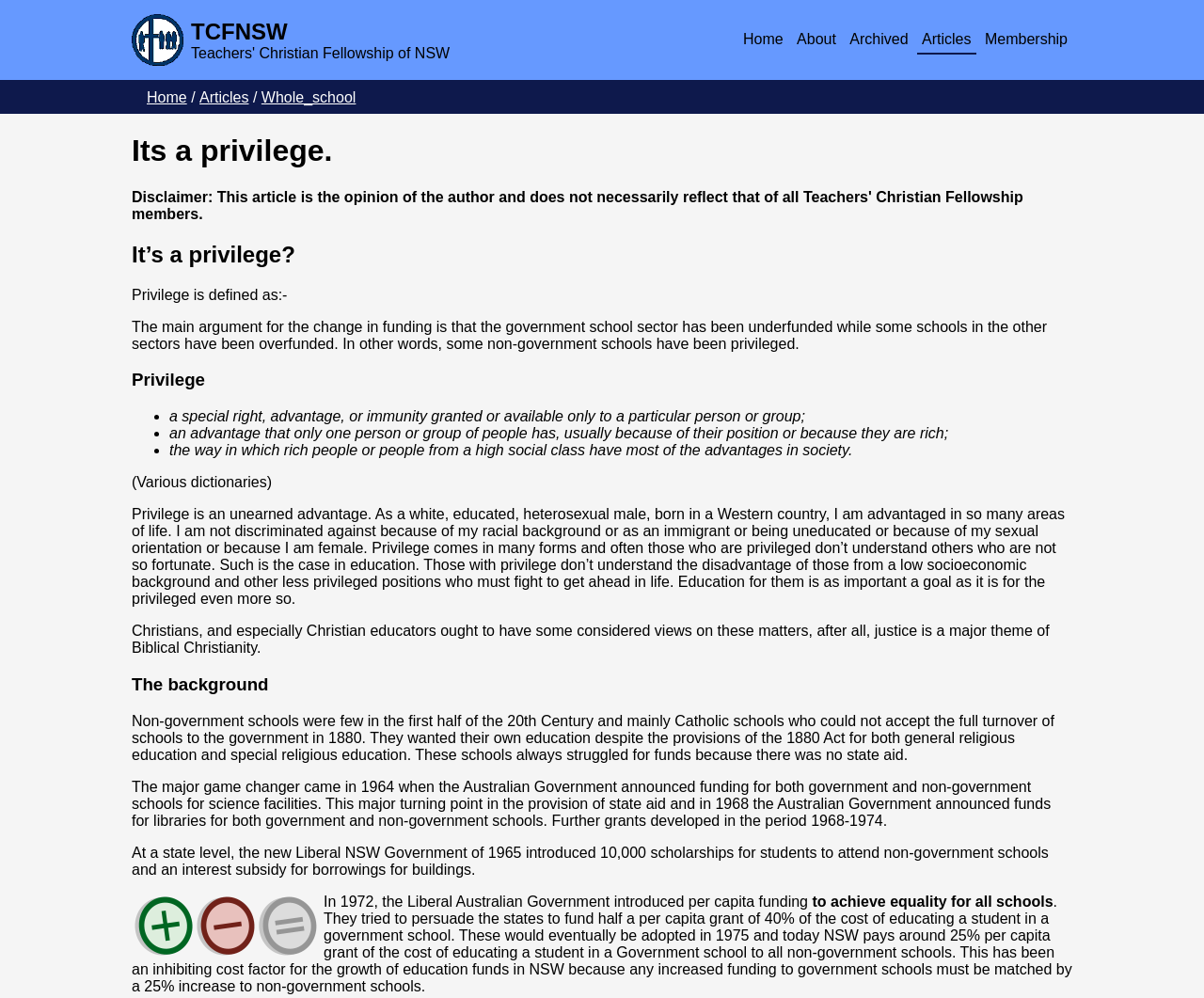Could you provide the bounding box coordinates for the portion of the screen to click to complete this instruction: "Click the 'Whole_school' link"?

[0.217, 0.09, 0.296, 0.106]